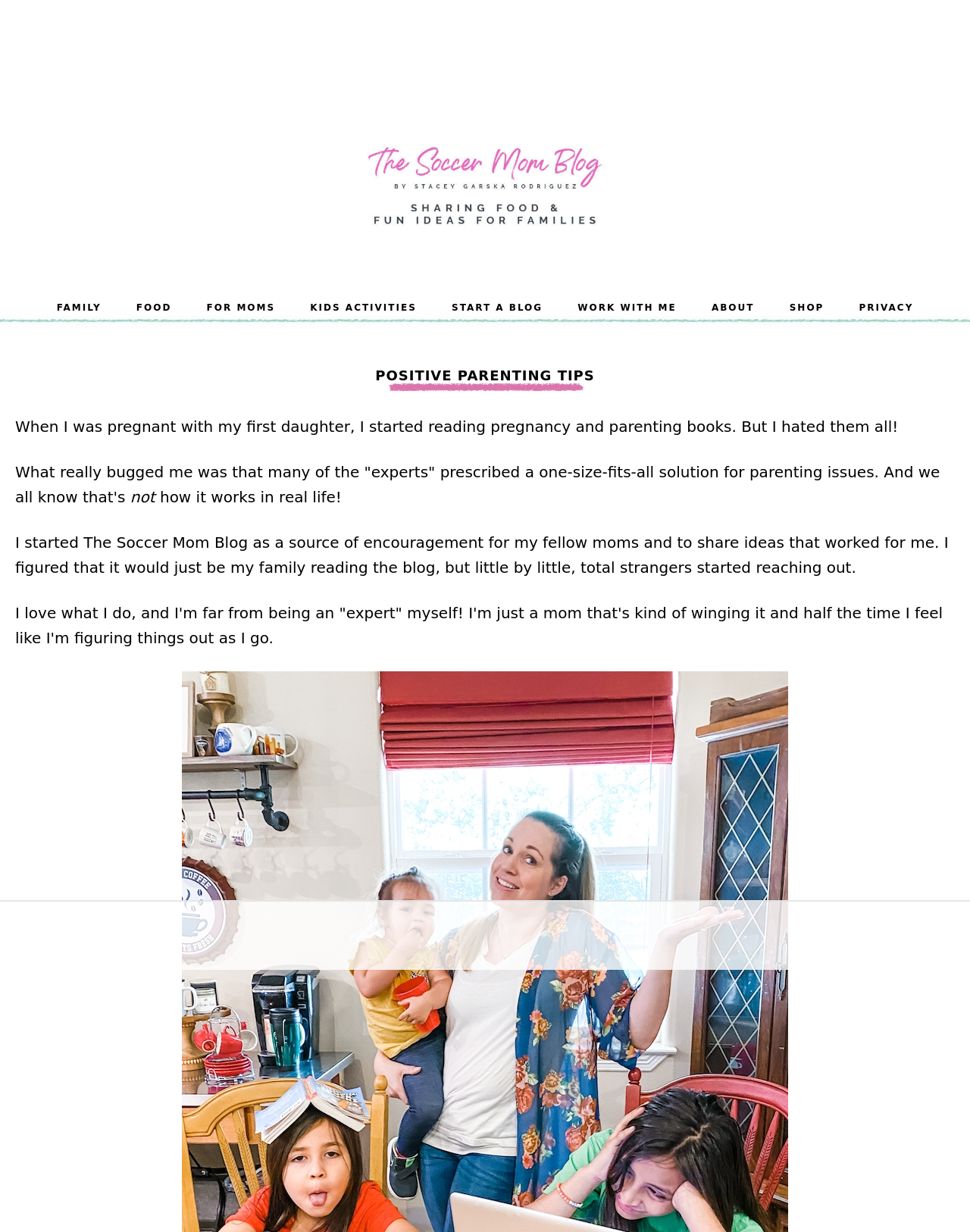Pinpoint the bounding box coordinates of the element to be clicked to execute the instruction: "Click the 'The Soccer Mom Blog' logo".

[0.379, 0.204, 0.621, 0.218]